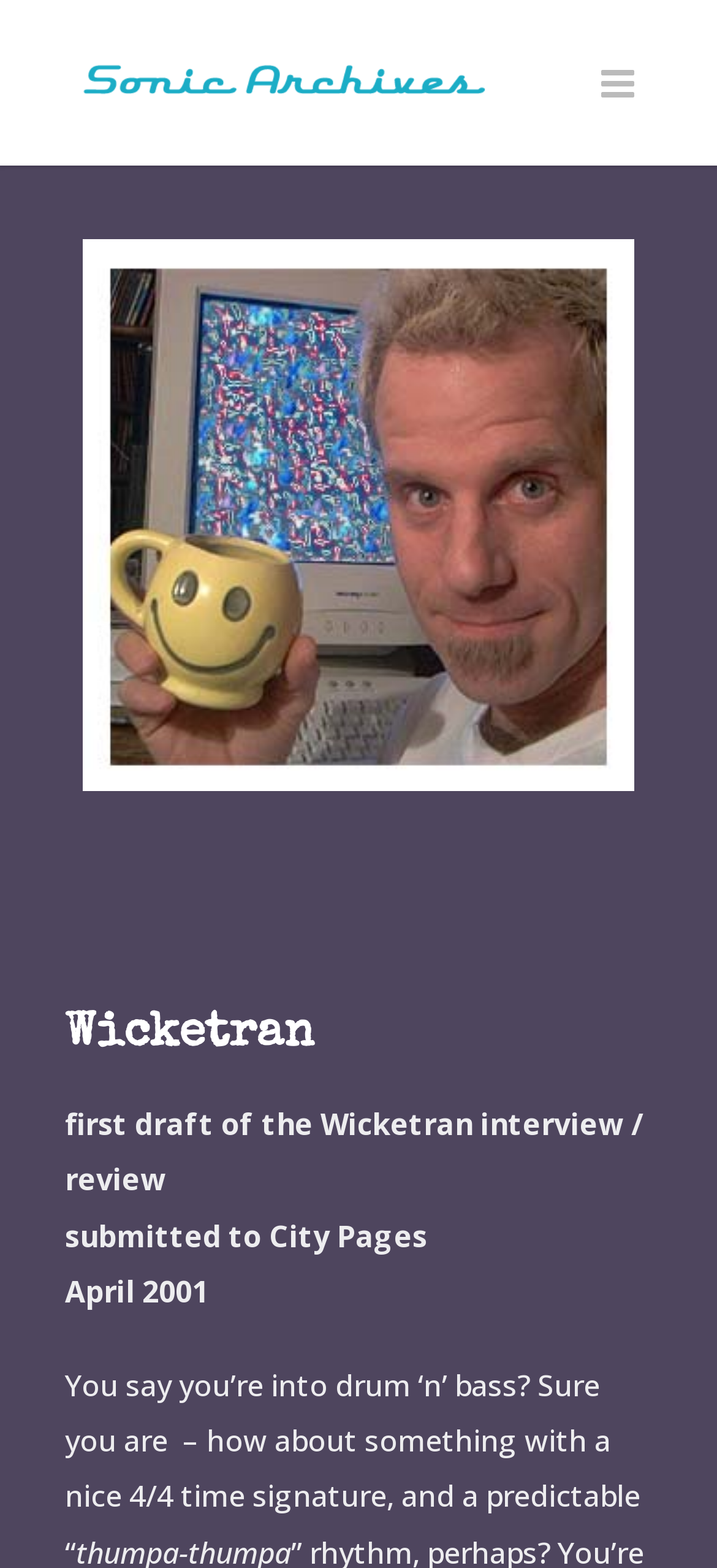Respond with a single word or short phrase to the following question: 
When was the interview submitted?

April 2001